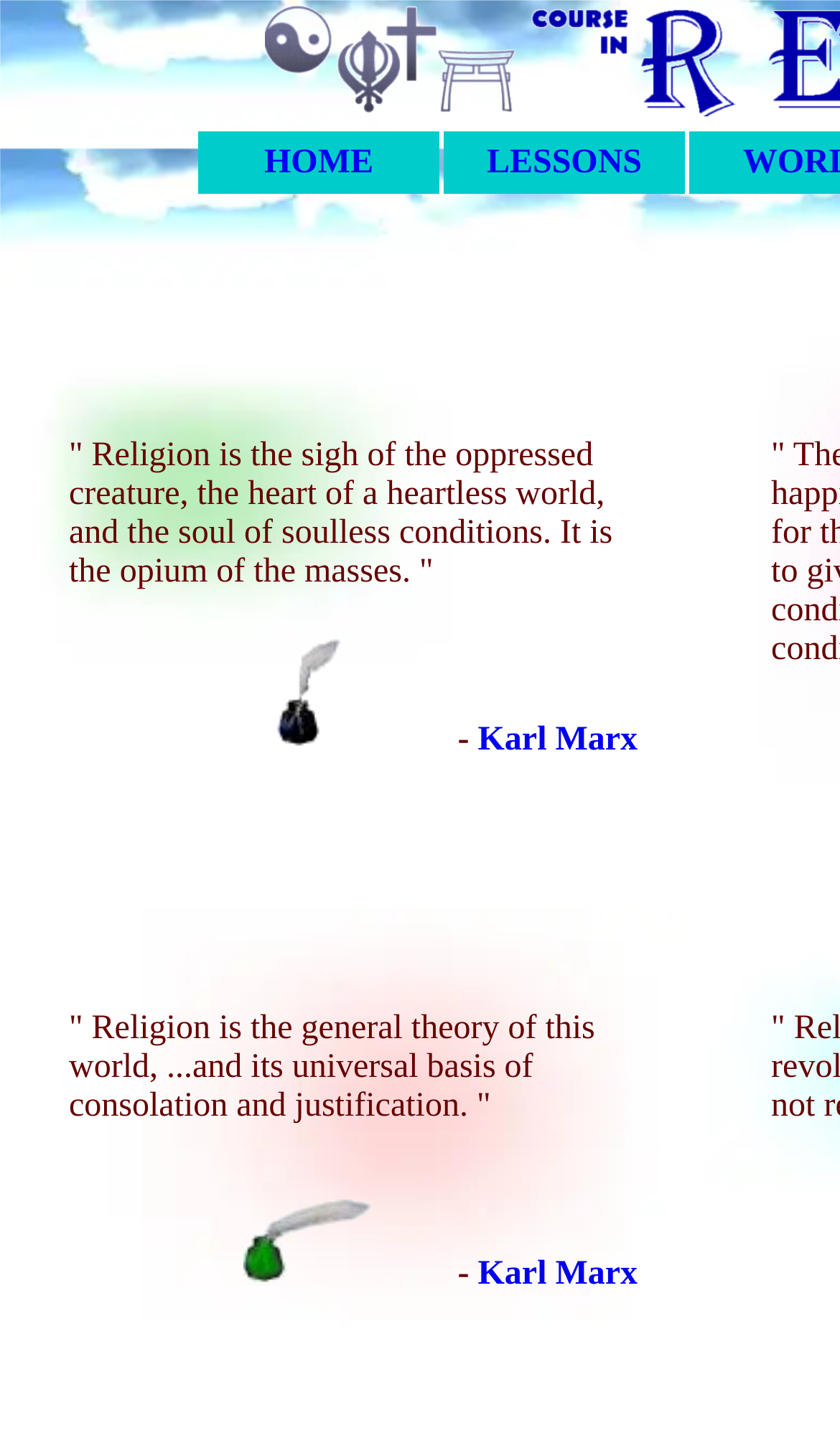Offer a detailed explanation of the webpage layout and contents.

The webpage is about a course in religion, featuring quotes from Karl Marx. At the top, there is a navigation menu with two links, "HOME" and "LESSONS", positioned side by side, with "HOME" on the left and "LESSONS" on the right. 

Below the navigation menu, there are two sections, each containing a quote from Karl Marx. The first quote is "Religion is the sigh of the oppressed creature, the heart of a heartless world, and the soul of soulless conditions. It is the opium of the masses." and is positioned near the top left of the page. To the right of the quote, there is an image, and below the image, the quote is attributed to Karl Marx, with his name being a clickable link. 

The second quote, "Religion is the general theory of this world,...and its universal basis of consolation and justification." is positioned below the first quote, near the bottom left of the page. Similar to the first quote, there is an image to the right of the quote, and below the image, the quote is attributed to Karl Marx, with his name being a clickable link.